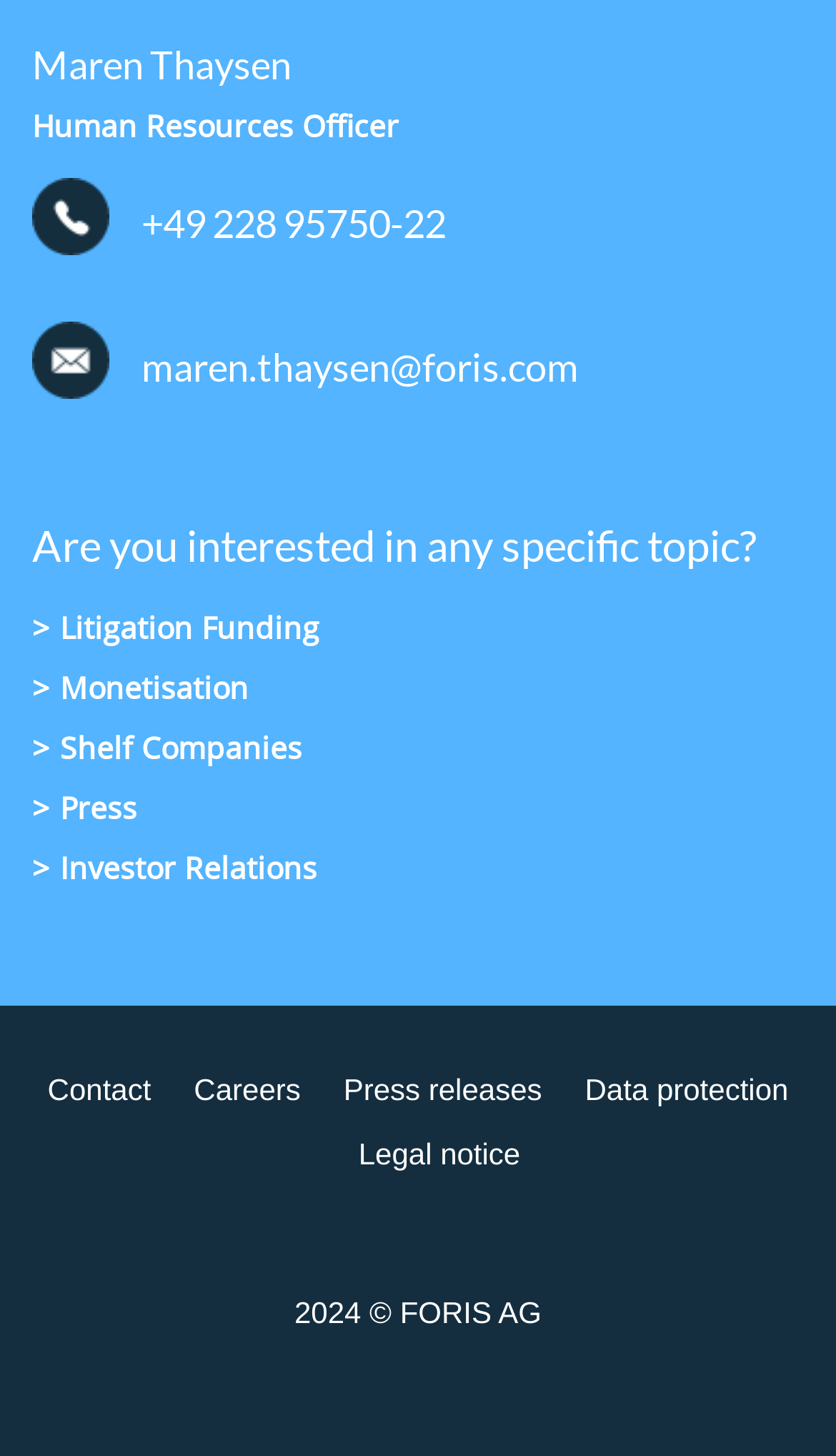What are the topics of interest listed on the webpage?
Look at the image and provide a detailed response to the question.

The topics of interest are listed in the middle of the webpage, where there are several link elements with the mentioned topics. These topics are likely related to the services or areas of expertise of the company.